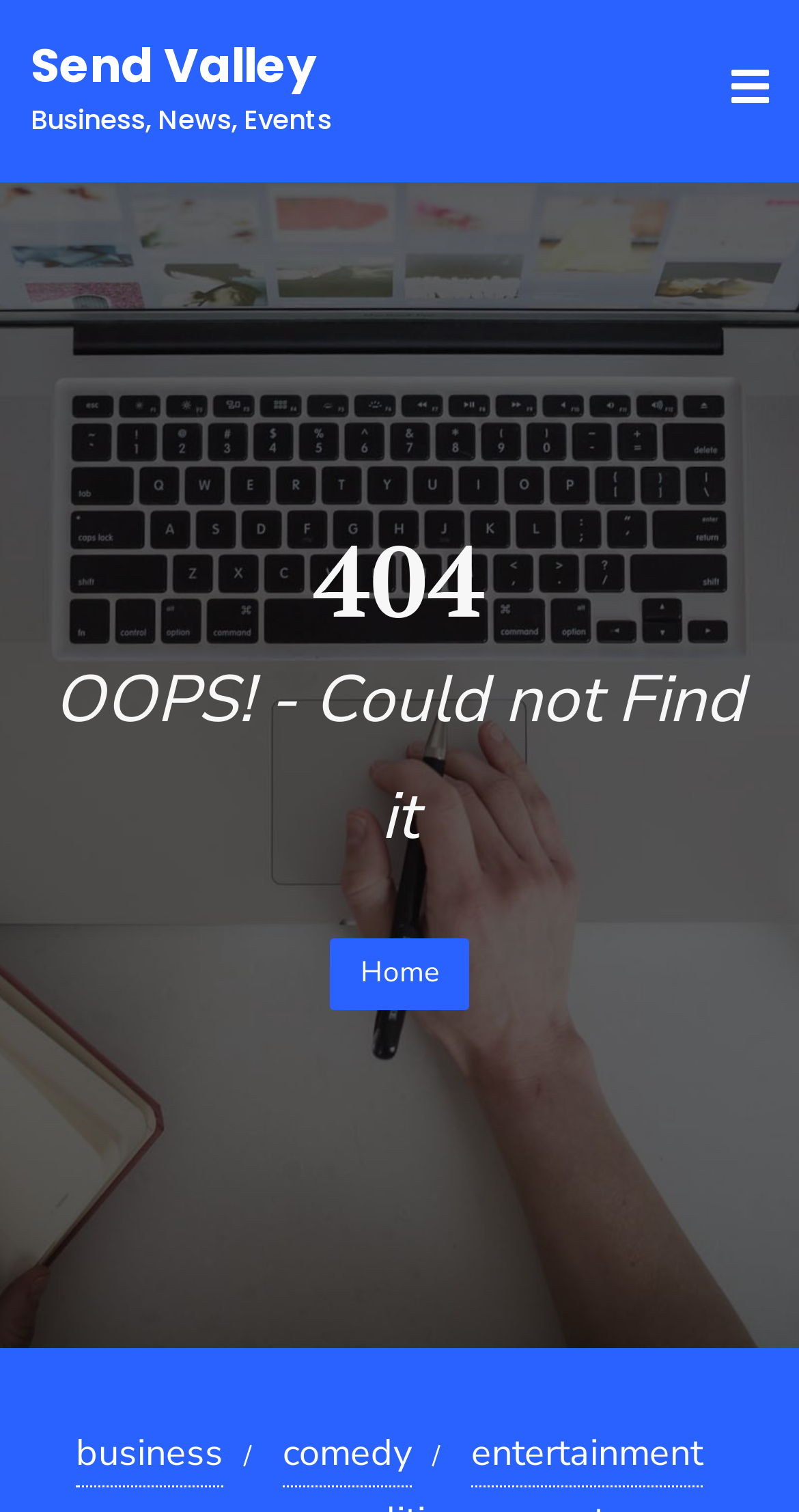Please find the bounding box coordinates in the format (top-left x, top-left y, bottom-right x, bottom-right y) for the given element description. Ensure the coordinates are floating point numbers between 0 and 1. Description: Home

[0.413, 0.621, 0.587, 0.668]